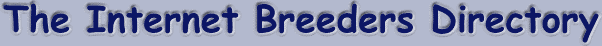What is the purpose of the website?
Based on the content of the image, thoroughly explain and answer the question.

The purpose of the website can be inferred from the title 'The Internet Breeders Directory' and the description of it being a 'comprehensive online resource for prospective pet owners and animal enthusiasts', which suggests that the website aims to connect users with various breeders of animals.